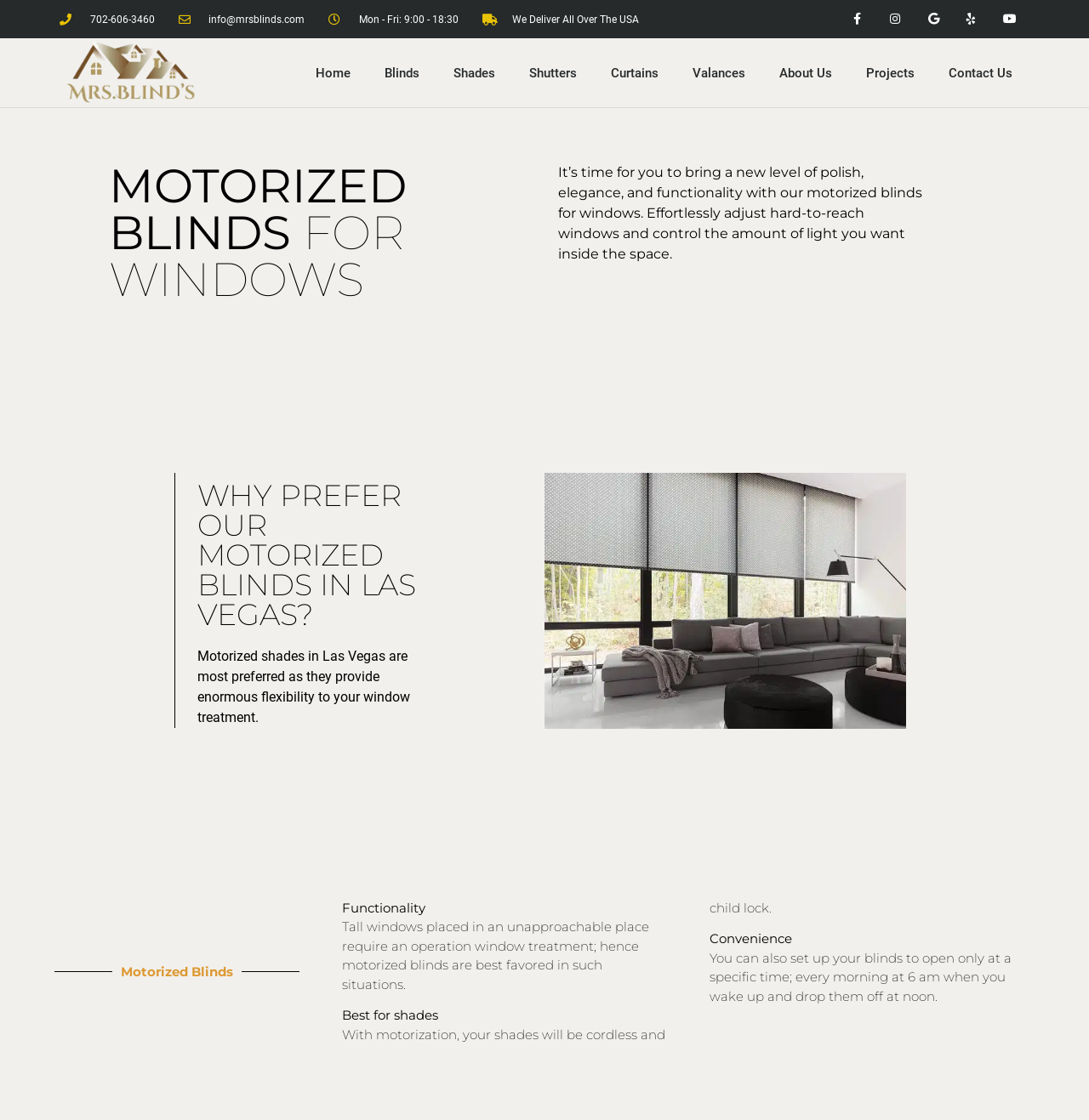Generate a detailed explanation of the webpage's features and information.

This webpage is about motorized blinds for windows, specifically highlighting their functionality, convenience, and benefits. At the top, there is a header section with contact information, including a phone number, email address, business hours, and a statement about delivering products all over the USA. Below this, there are social media links to Facebook, Instagram, Google, Yelp, and YouTube.

The main content area is divided into sections. The first section has a heading "MOTORIZED BLINDS FOR WINDOWS" and a brief introduction to the product, emphasizing its ability to bring elegance and functionality to hard-to-reach windows. 

Below this, there is a section with a heading "WHY PREFER OUR MOTORIZED BLINDS IN LAS VEGAS?" which discusses the benefits of motorized shades in Las Vegas, highlighting their flexibility and convenience.

Further down, there are three sections with headings "Motorized Blinds", "Functionality", and "Convenience". The "Motorized Blinds" section appears to be a title or a category. The "Functionality" section explains how motorized blinds are suitable for tall windows in hard-to-reach places, while the "Convenience" section describes how motorized blinds can be set up to open and close at specific times.

At the top right corner, there is a navigation menu with links to various pages, including Home, Blinds, Shades, Shutters, Curtains, Valances, About Us, Projects, and Contact Us.